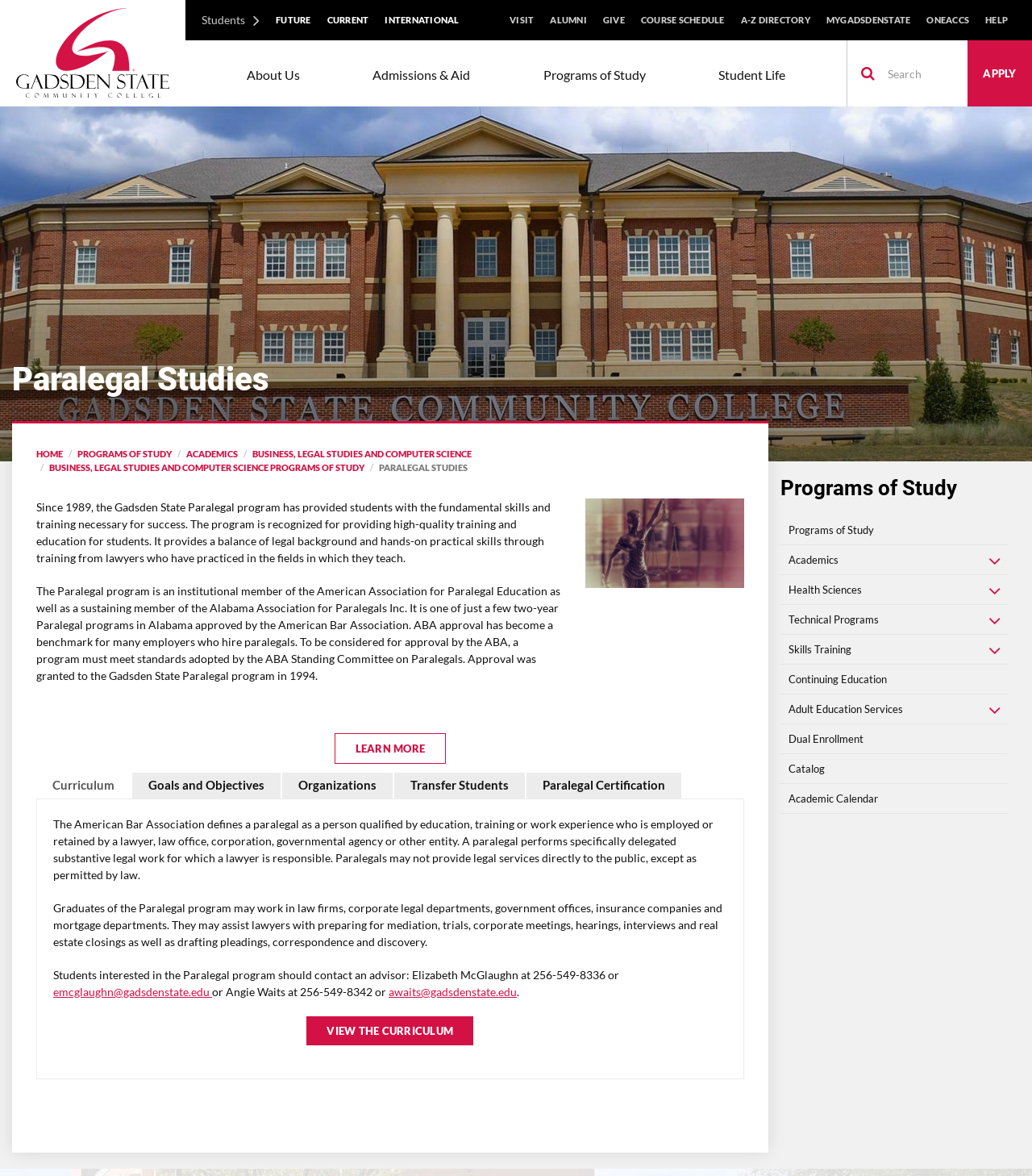Pinpoint the bounding box coordinates for the area that should be clicked to perform the following instruction: "Search for something".

None